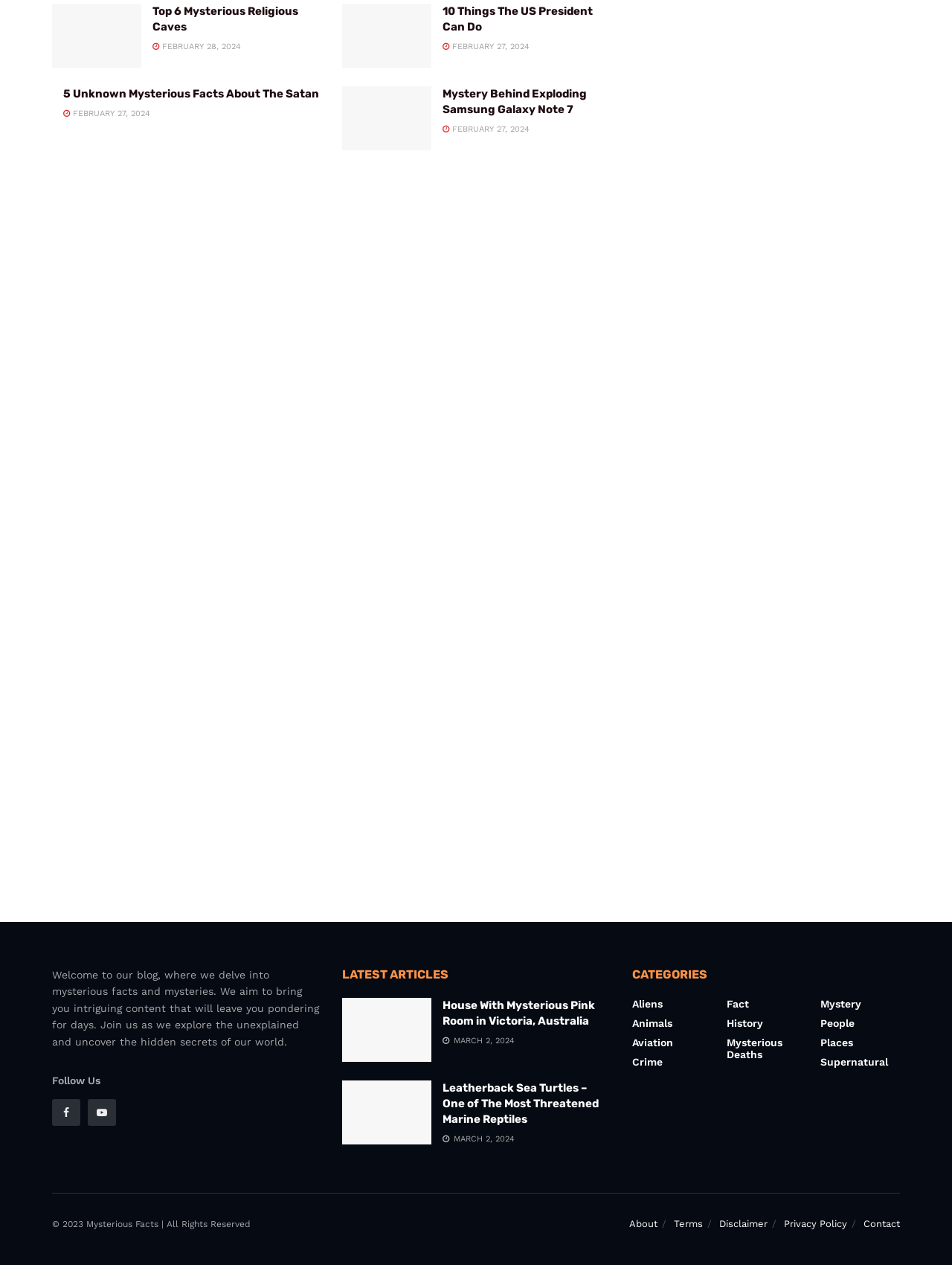Identify the bounding box coordinates of the element that should be clicked to fulfill this task: "Read the 'The Gregorian Calendar' post". The coordinates should be provided as four float numbers between 0 and 1, i.e., [left, top, right, bottom].

None